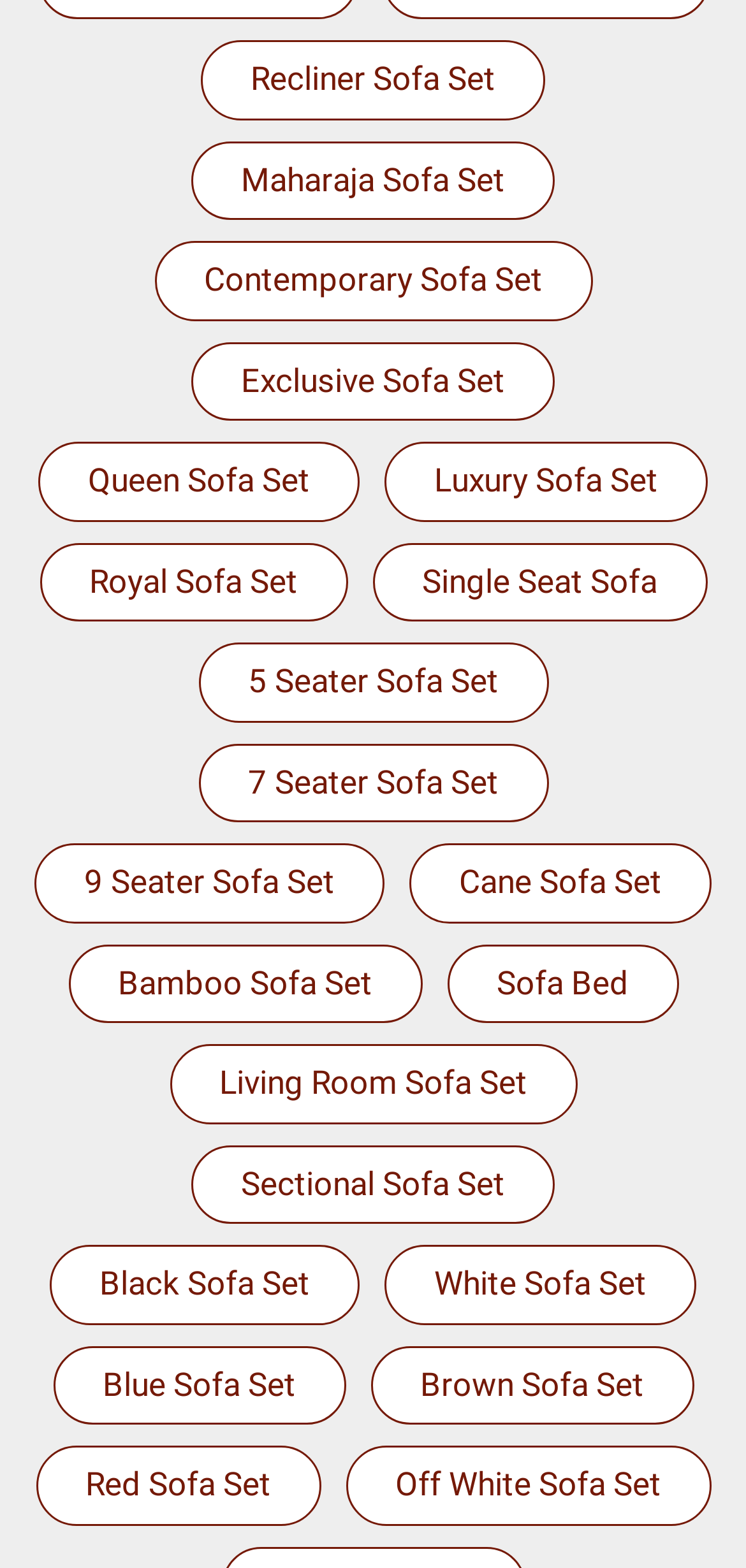Determine the coordinates of the bounding box that should be clicked to complete the instruction: "check out Black Sofa Set". The coordinates should be represented by four float numbers between 0 and 1: [left, top, right, bottom].

[0.067, 0.794, 0.482, 0.845]